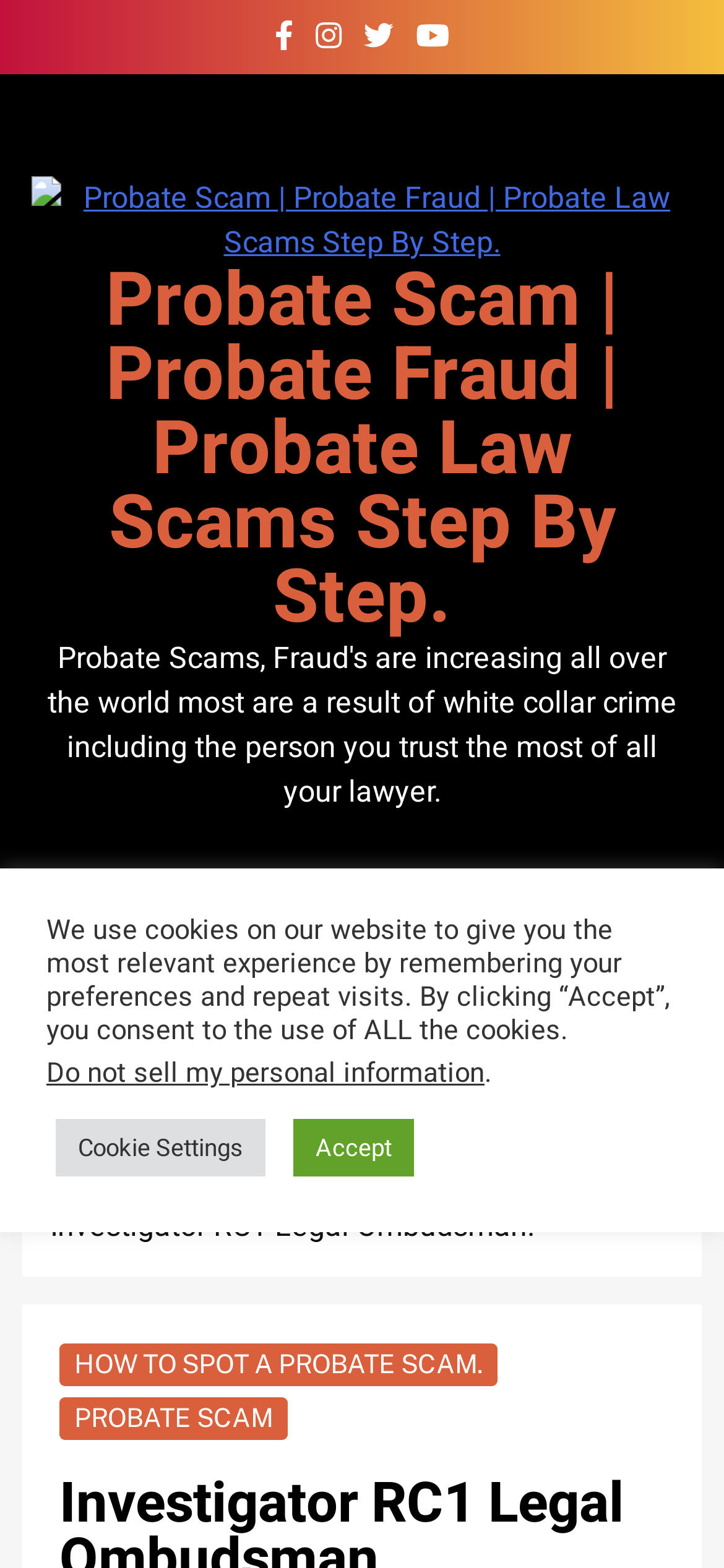How many social media links are present?
Please use the image to provide an in-depth answer to the question.

There are four social media links present at the top of the webpage, represented by icons '', '', '', and ''.